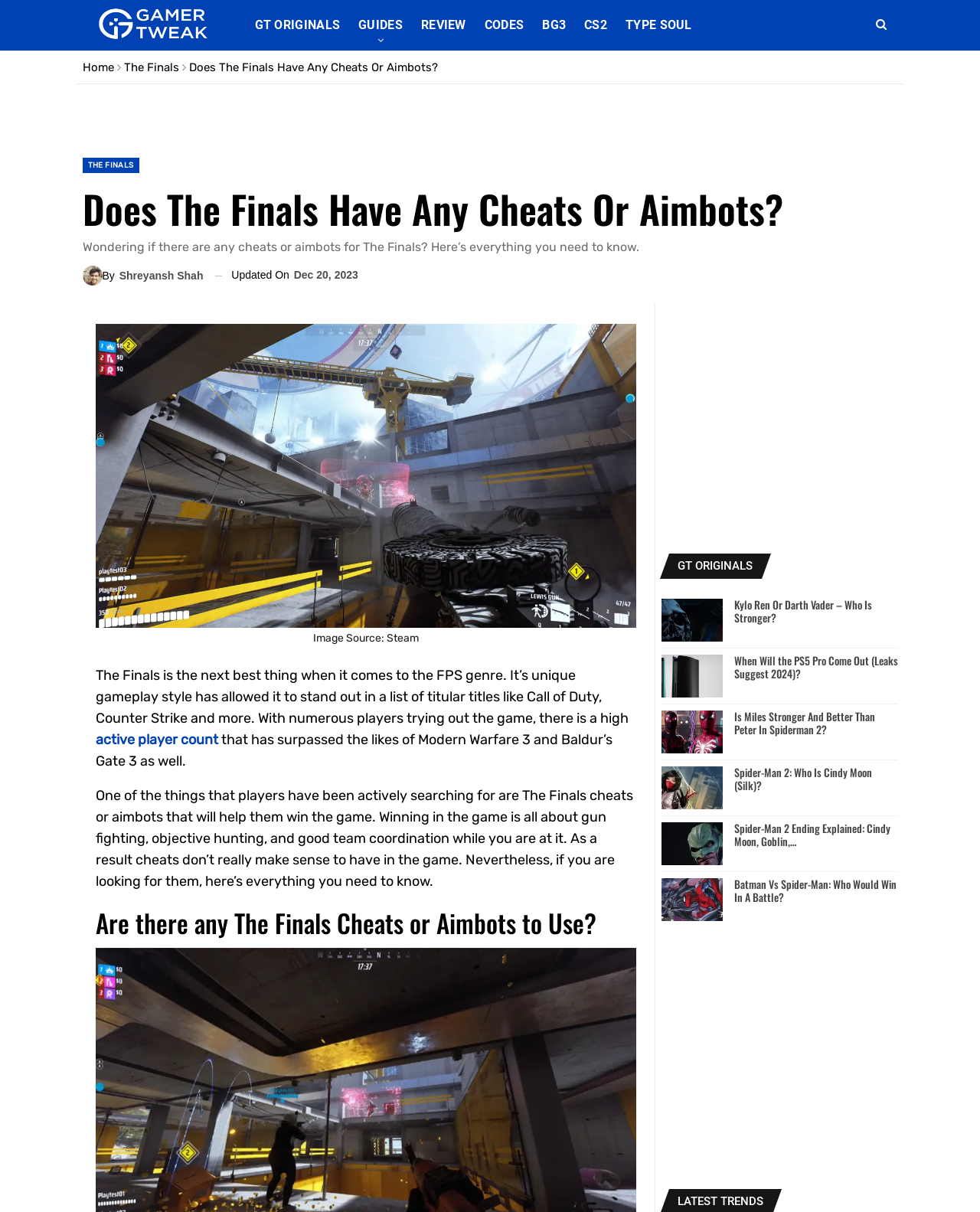Determine the bounding box coordinates of the clickable area required to perform the following instruction: "Click on the 'Gamer tweak' link". The coordinates should be represented as four float numbers between 0 and 1: [left, top, right, bottom].

[0.084, 0.0, 0.235, 0.039]